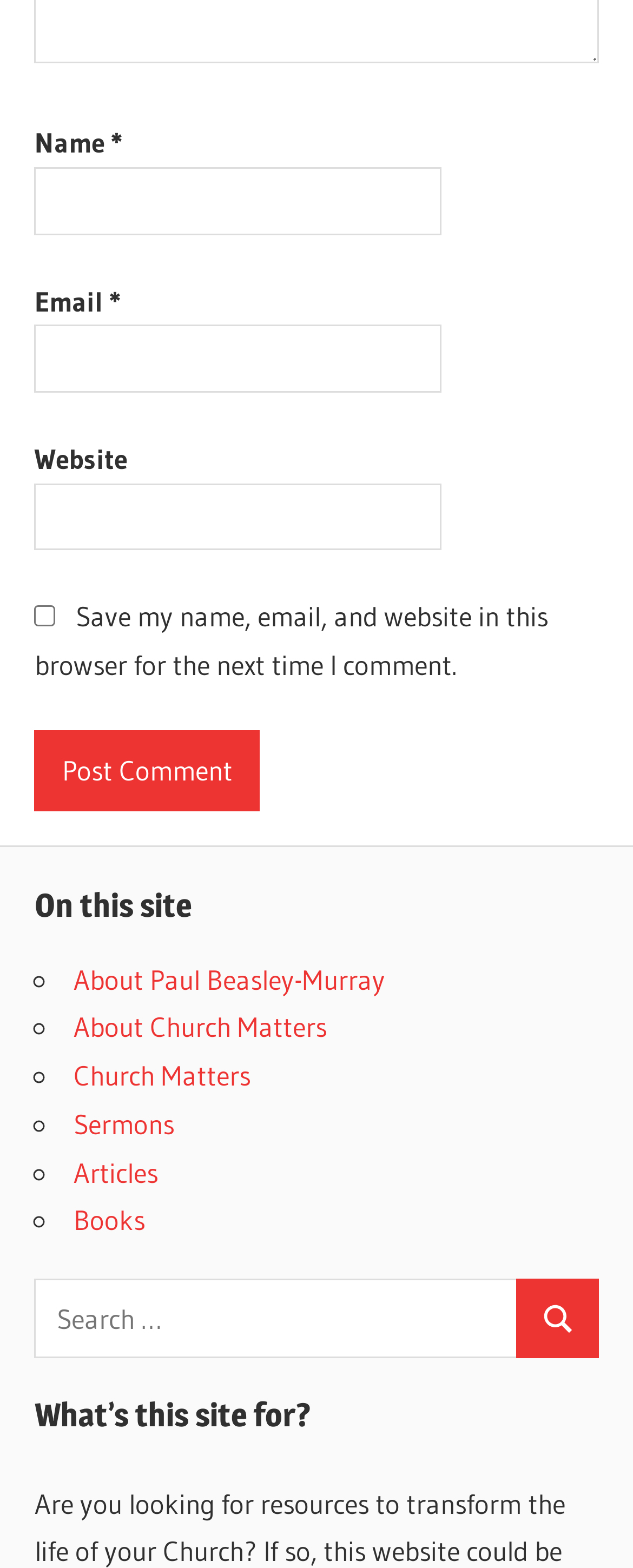Please identify the bounding box coordinates of the element I should click to complete this instruction: 'Input your email'. The coordinates should be given as four float numbers between 0 and 1, like this: [left, top, right, bottom].

[0.054, 0.207, 0.696, 0.251]